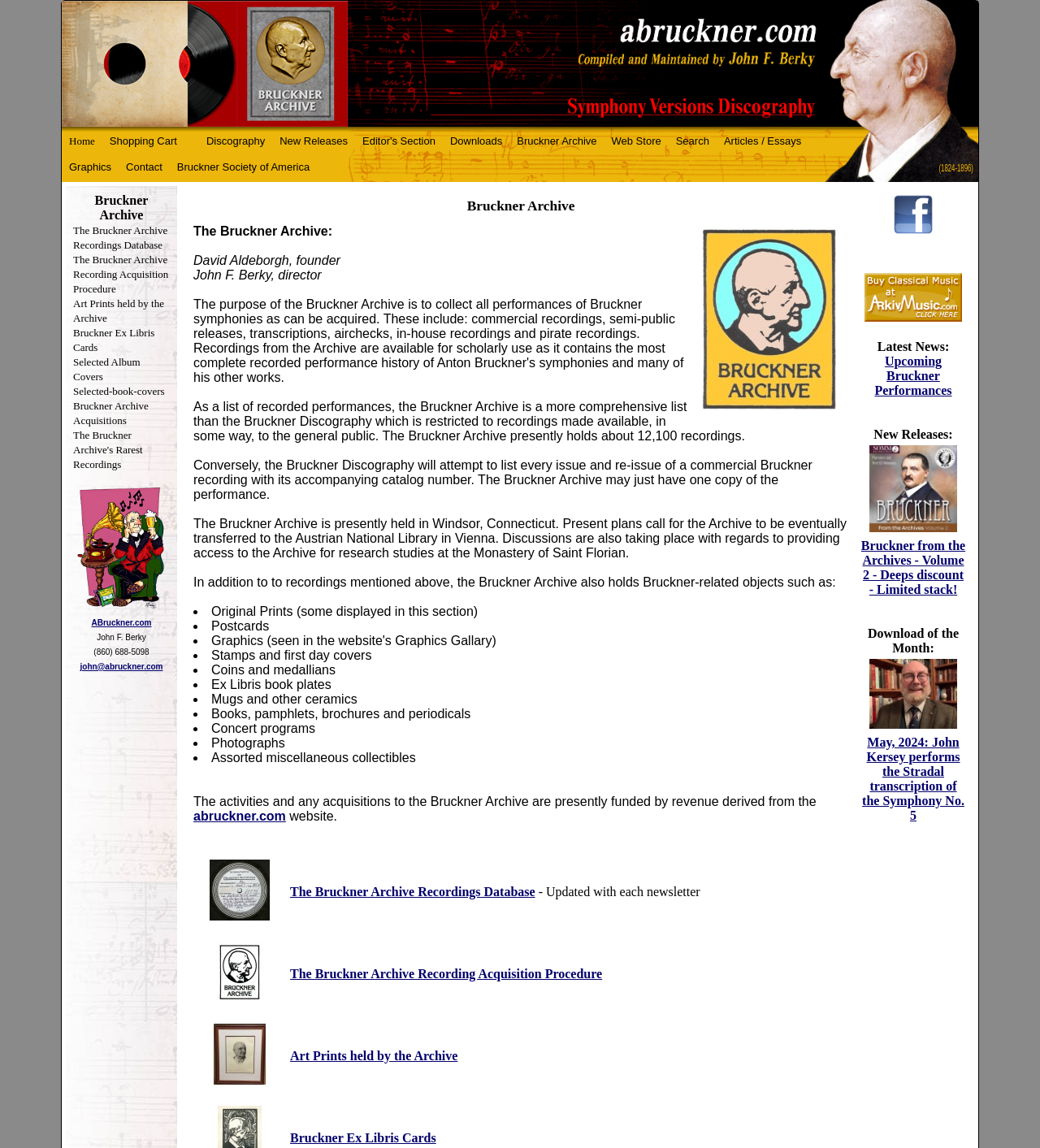What is the purpose of the Bruckner Archive?
Respond to the question with a single word or phrase according to the image.

Collect performances of Bruckner symphonies